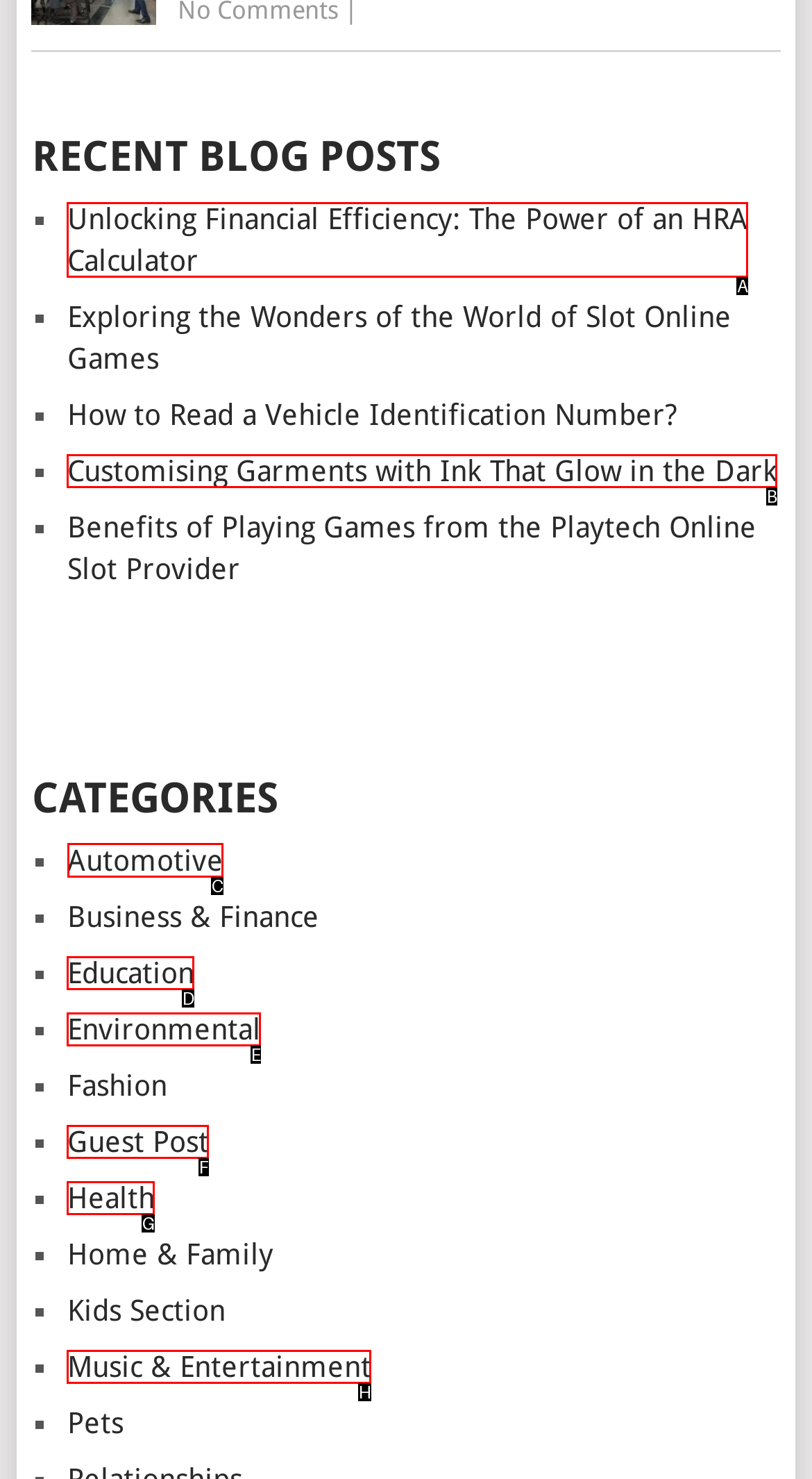Determine which letter corresponds to the UI element to click for this task: Explore the automotive category
Respond with the letter from the available options.

C